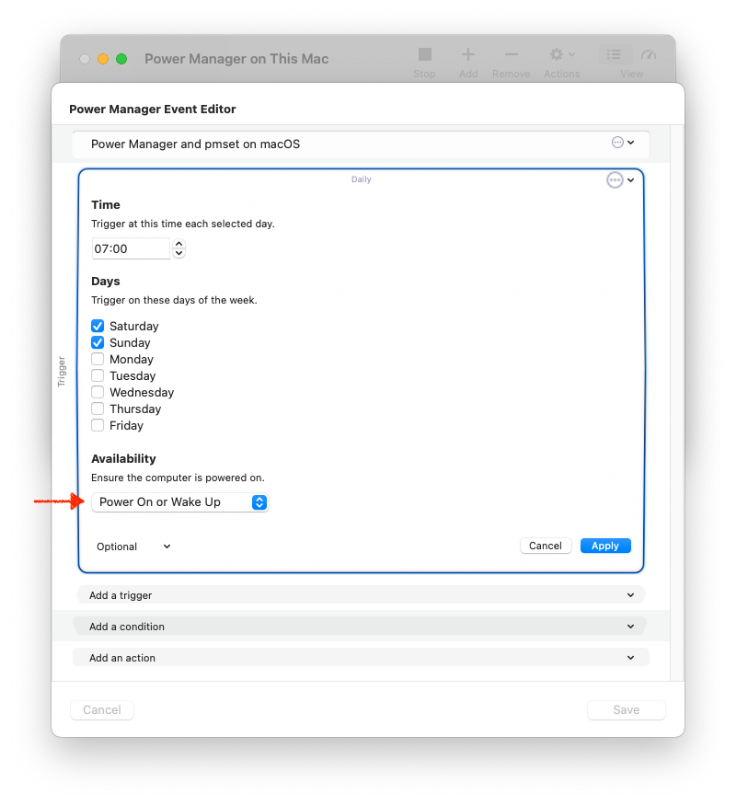Give a comprehensive caption for the image.

The image depicts the "Power Manager Event Editor" interface on a Mac, used for scheduling power management events. In this particular view, users can specify the time and frequency of the event, indicated by the "Daily" option setting the trigger time to 07:00 AM. Below, a selection of days allows users to choose which days of the week the trigger should apply, with options pre-checked for Saturday and Sunday.

On the right side of the interface, under "Availability," there is a dropdown menu prompting users to ensure that the computer is powered on or can wake up from sleep at the scheduled time. The highlighted option in this dropdown clearly shows "Power On or Wake Up," emphasizing the importance of this setting in ensuring the power management functionality works as intended. 

The overall layout is user-friendly, guiding users through the process of adding triggers, conditions, and actions, with options to cancel or save their configurations. This interface provides a robust tool for managing power schedules effectively within macOS, promoting energy efficiency and productivity.